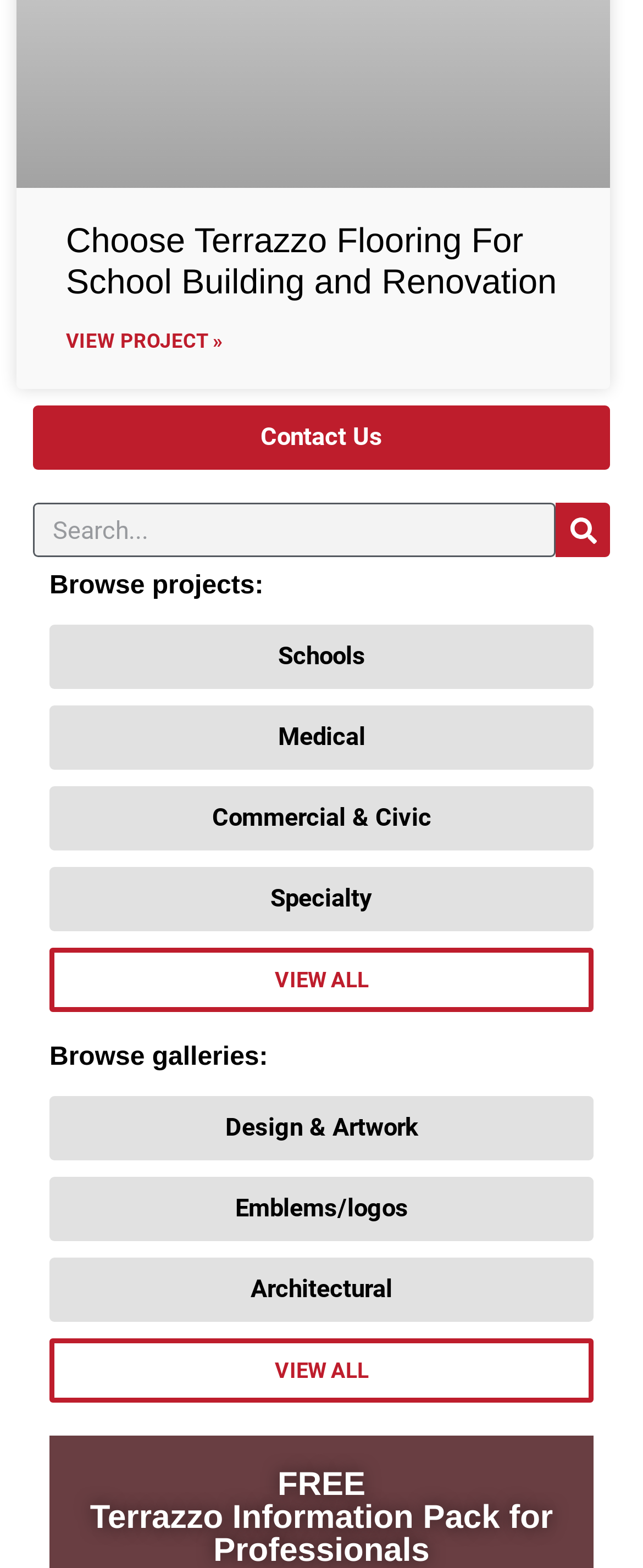Bounding box coordinates are specified in the format (top-left x, top-left y, bottom-right x, bottom-right y). All values are floating point numbers bounded between 0 and 1. Please provide the bounding box coordinate of the region this sentence describes: parent_node: Search name="s" placeholder="Search..."

[0.051, 0.321, 0.864, 0.356]